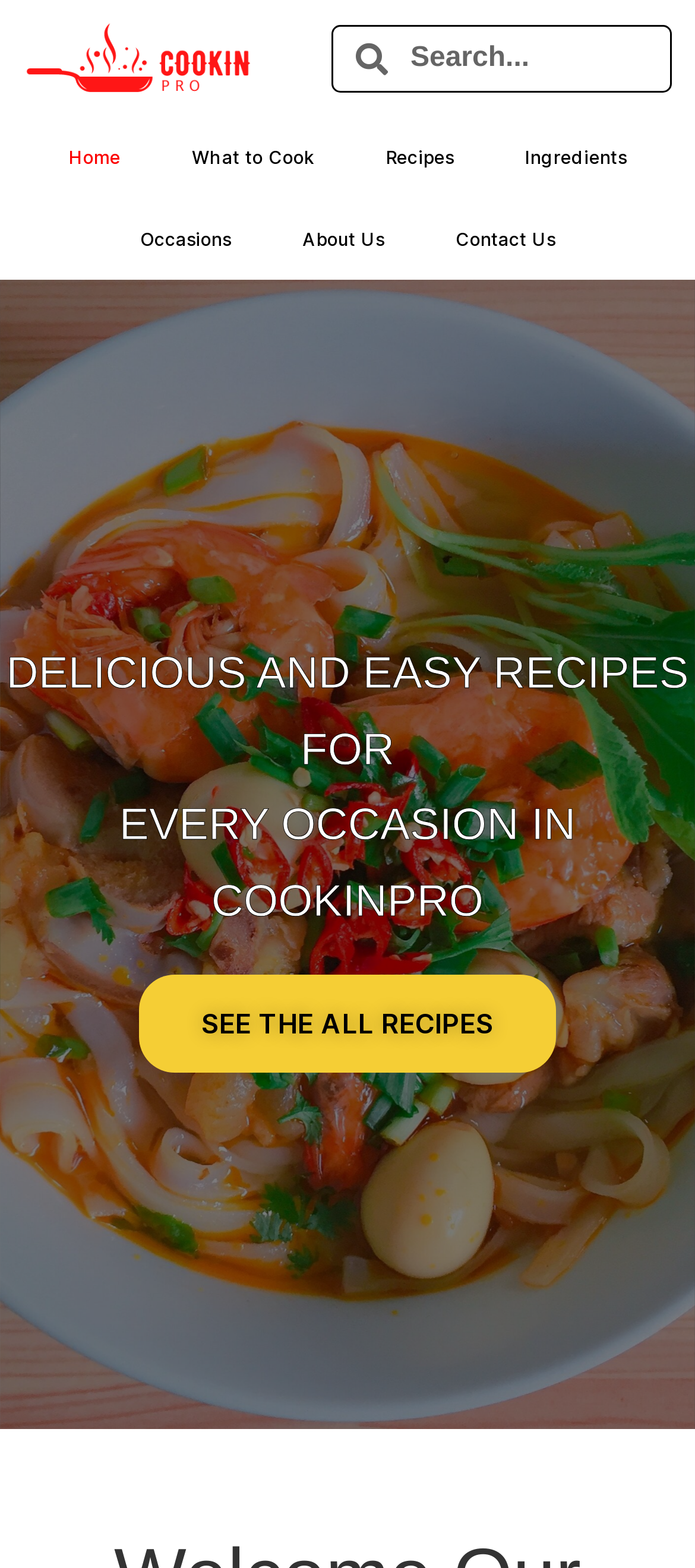How many main navigation links are there?
Please provide a detailed and thorough answer to the question.

I counted the number of links in the main navigation bar, which are 'Home', 'What to Cook', 'Recipes', 'Ingredients', 'Occasions', and 'About Us', and found that there are 6 links in total.